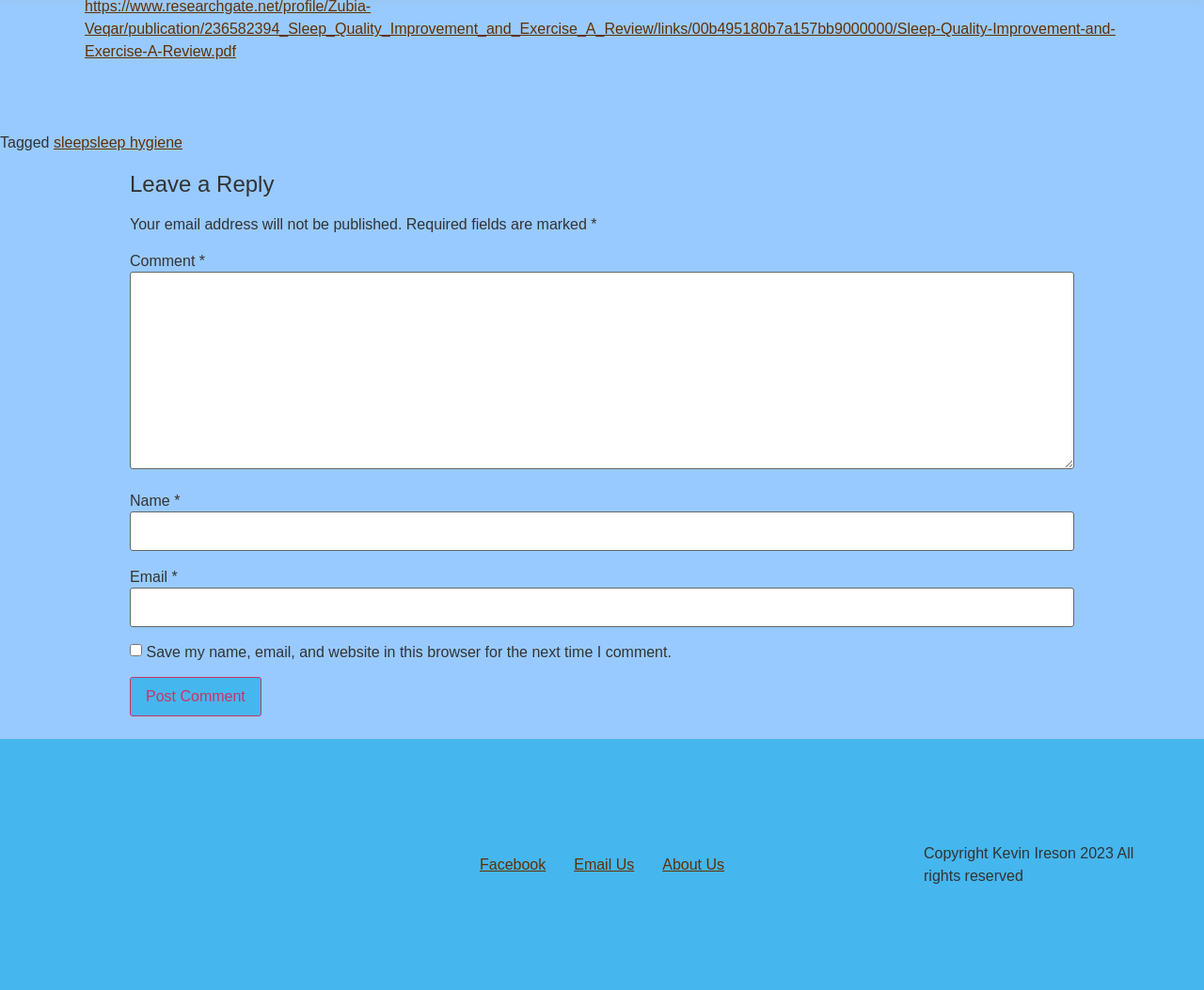Please locate the UI element described by "parent_node: Comment * name="comment"" and provide its bounding box coordinates.

[0.108, 0.275, 0.892, 0.474]